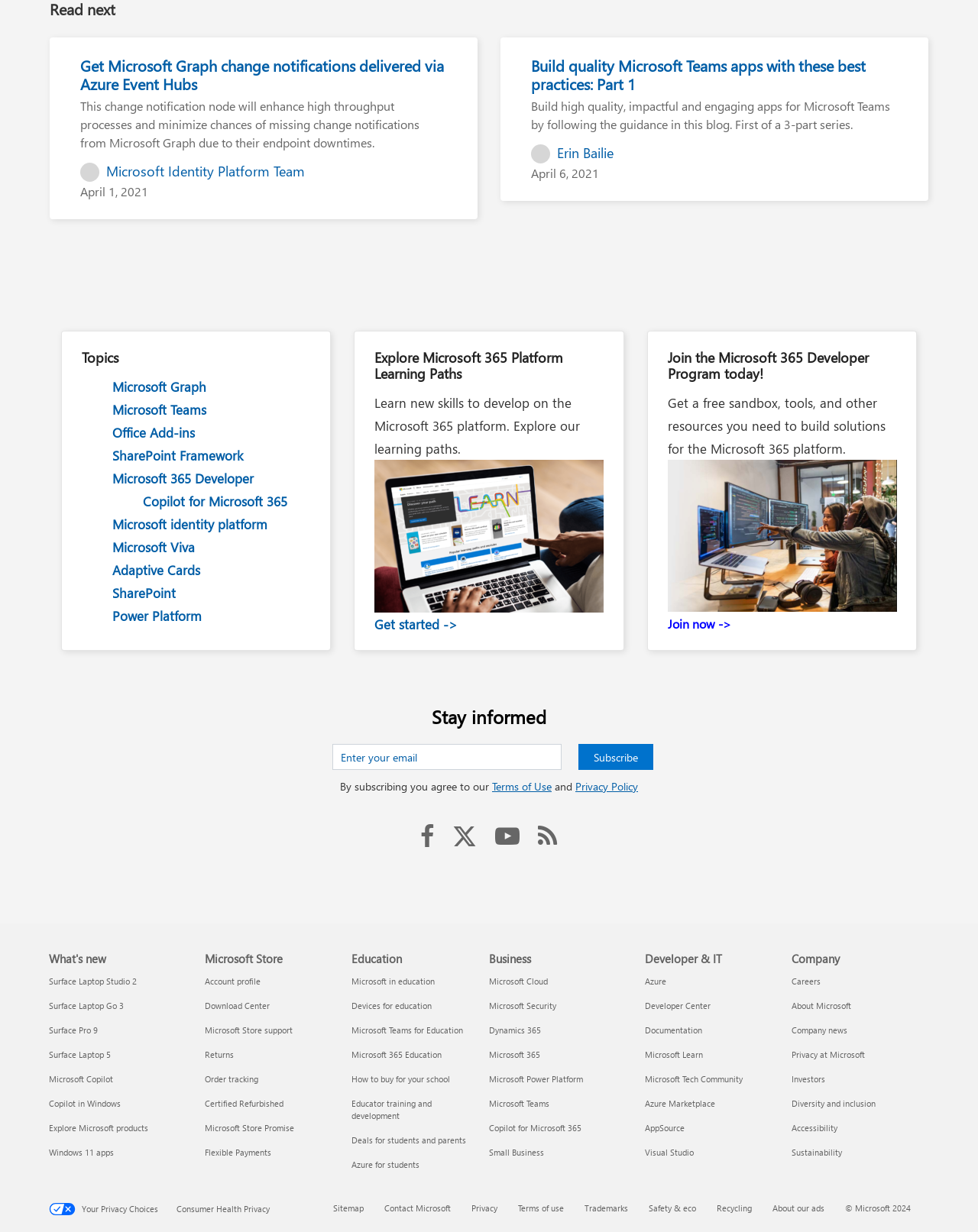Given the element description privacy policy, predict the bounding box coordinates for the UI element in the webpage screenshot. The format should be (top-left x, top-left y, bottom-right x, bottom-right y), and the values should be between 0 and 1.

None